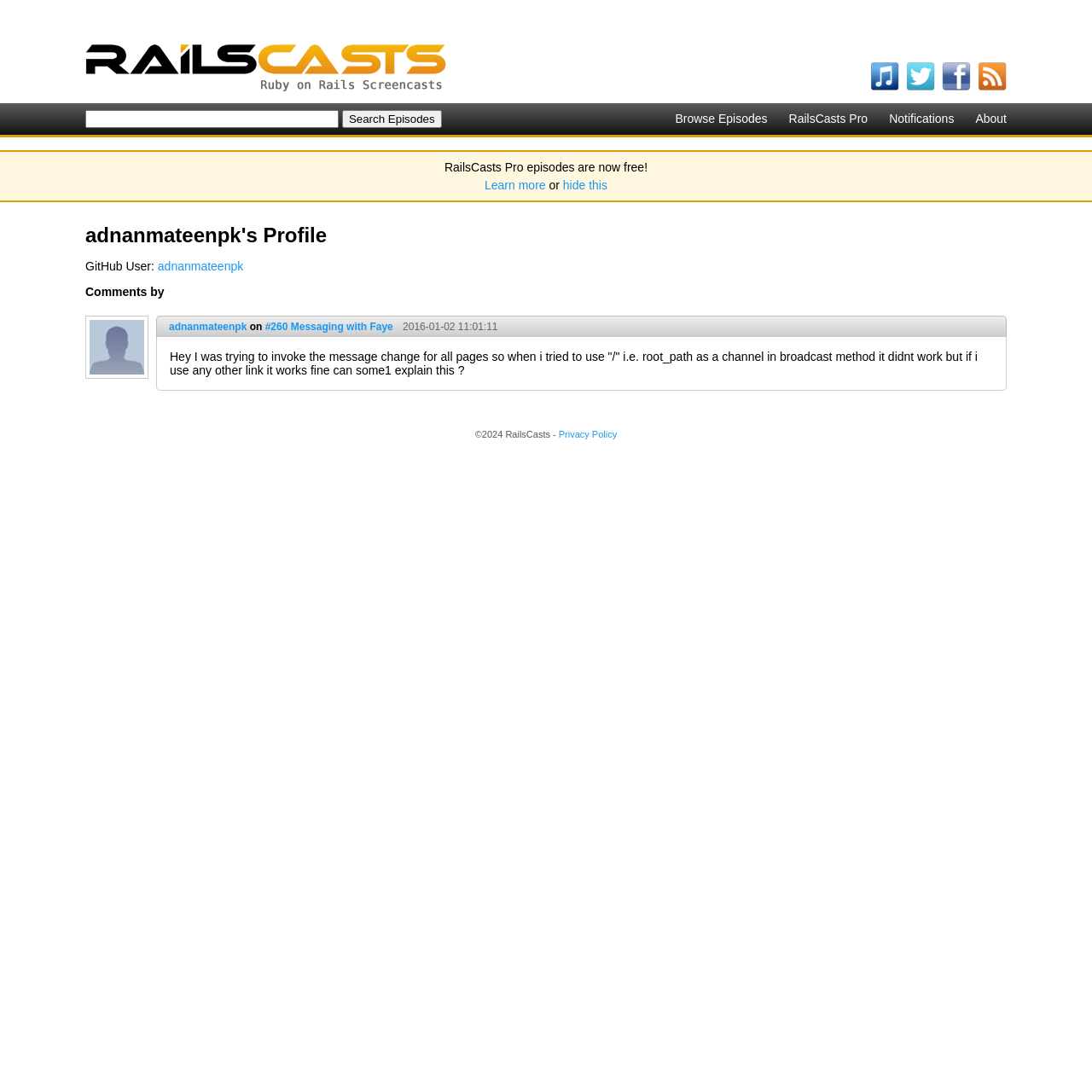What is the name of the profile owner?
Using the image, provide a concise answer in one word or a short phrase.

adnanmateenpk